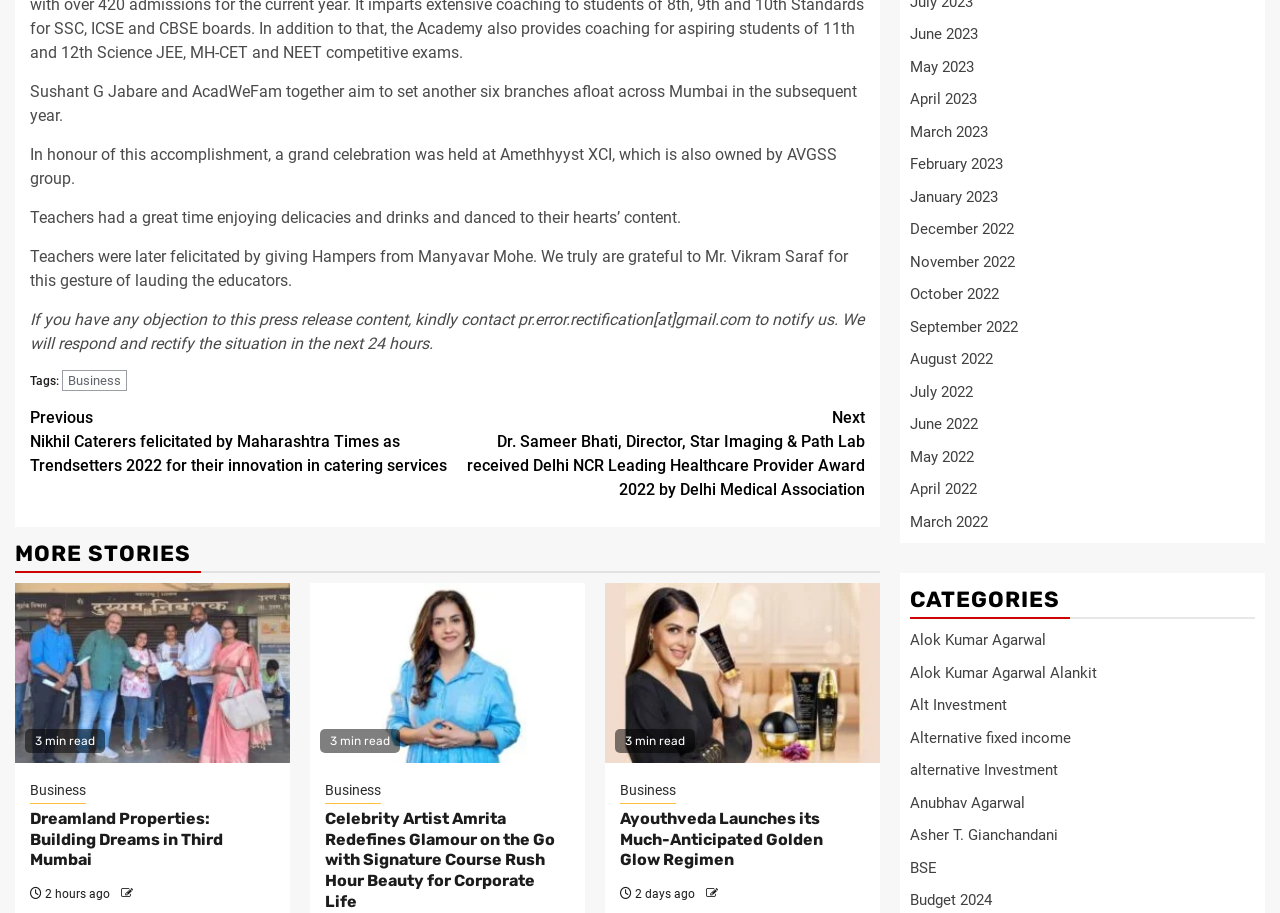Please provide the bounding box coordinate of the region that matches the element description: Budget 2024. Coordinates should be in the format (top-left x, top-left y, bottom-right x, bottom-right y) and all values should be between 0 and 1.

[0.711, 0.976, 0.775, 0.996]